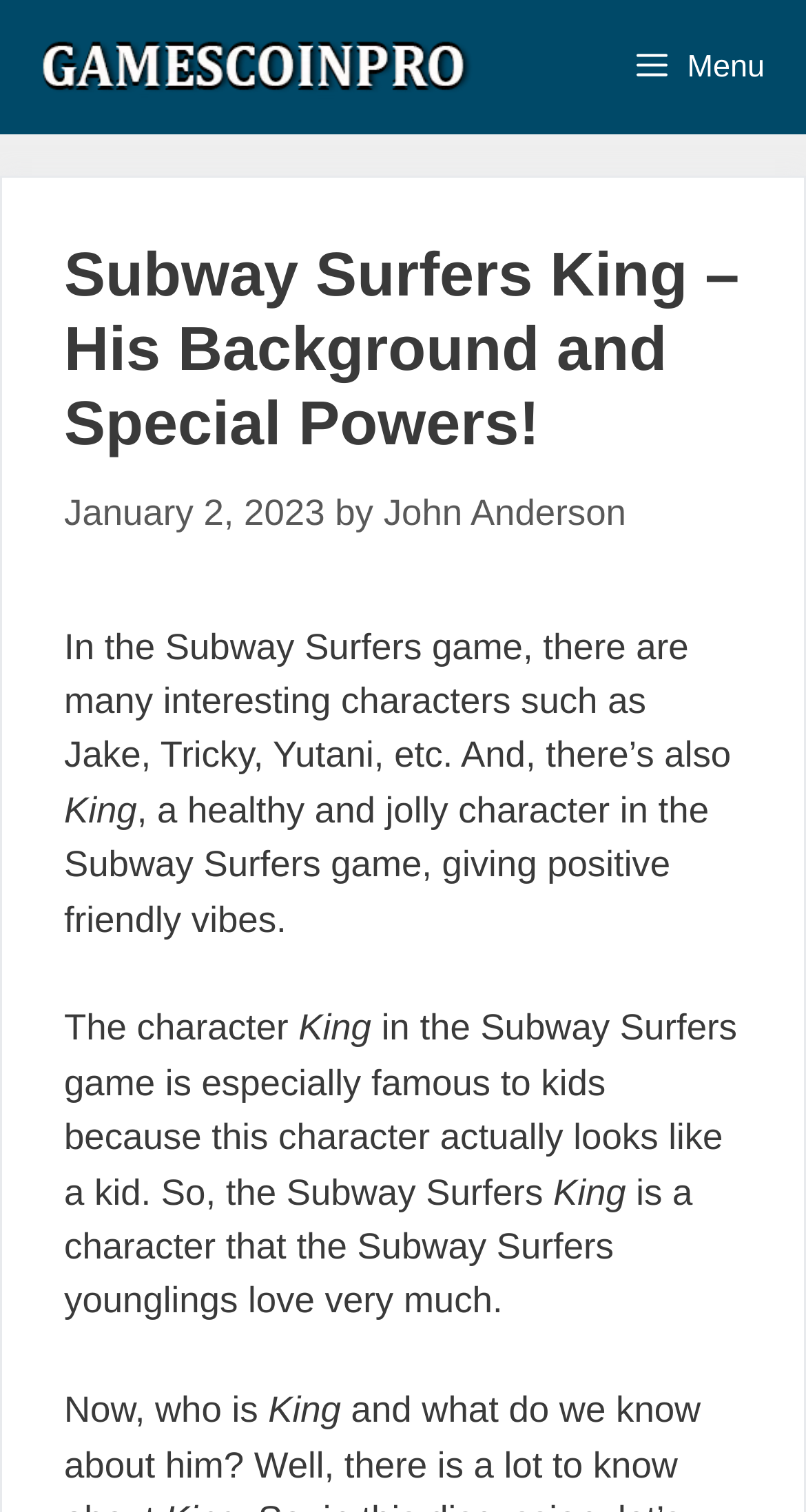Provide the bounding box coordinates of the HTML element this sentence describes: "title="Gamescoinpro"". The bounding box coordinates consist of four float numbers between 0 and 1, i.e., [left, top, right, bottom].

[0.026, 0.0, 0.628, 0.089]